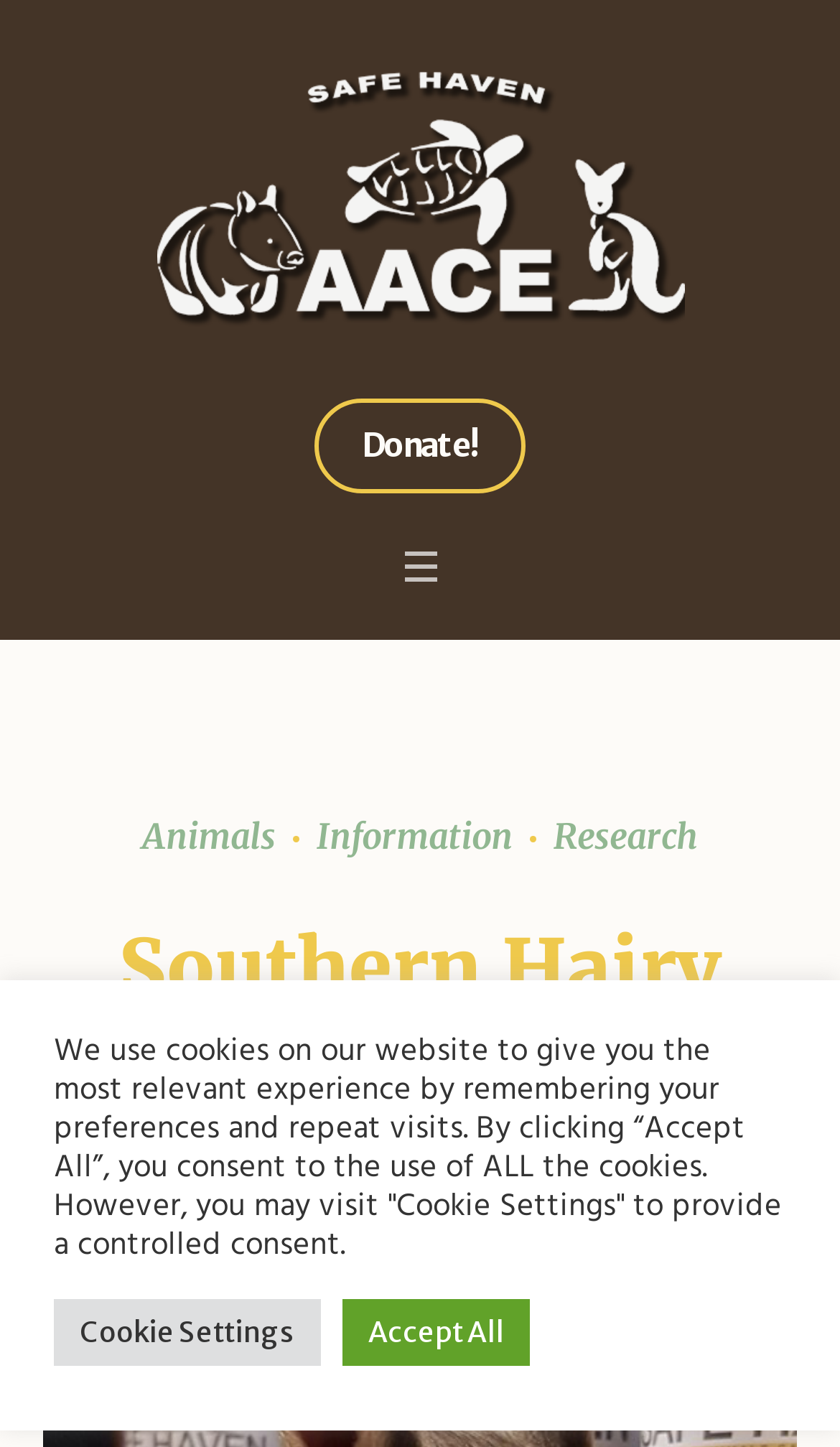What is the name of the organization?
Give a single word or phrase answer based on the content of the image.

AACE